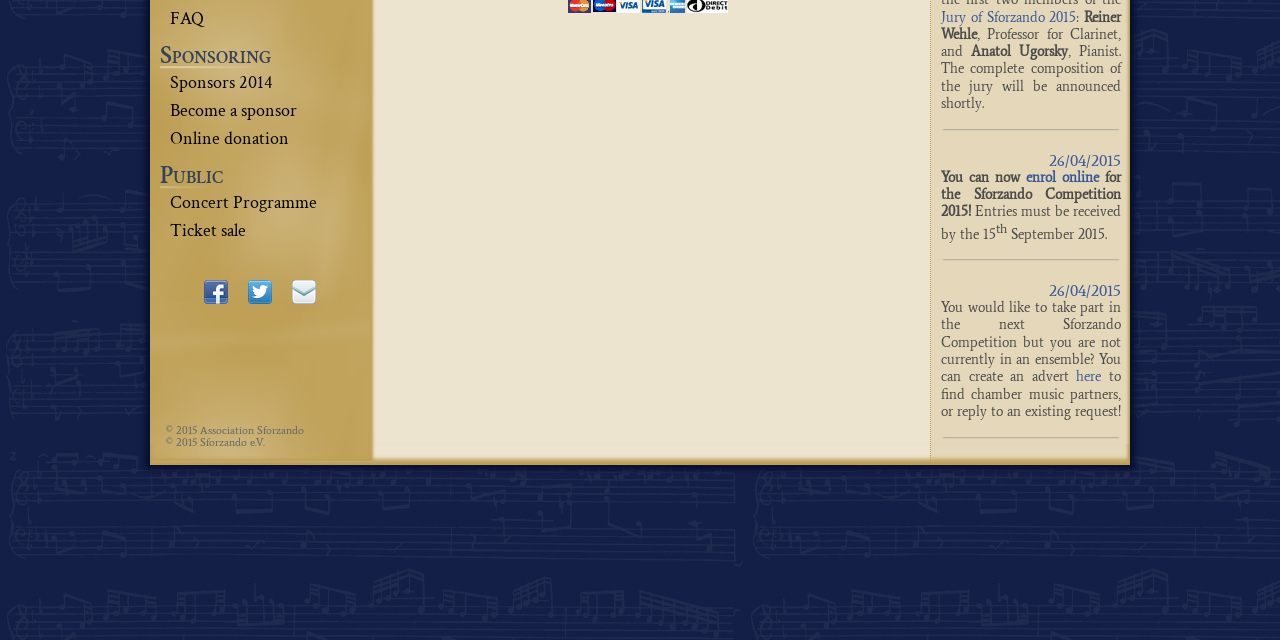Bounding box coordinates are to be given in the format (top-left x, top-left y, bottom-right x, bottom-right y). All values must be floating point numbers between 0 and 1. Provide the bounding box coordinate for the UI element described as: Jury of Sforzando 2015

[0.735, 0.012, 0.841, 0.04]